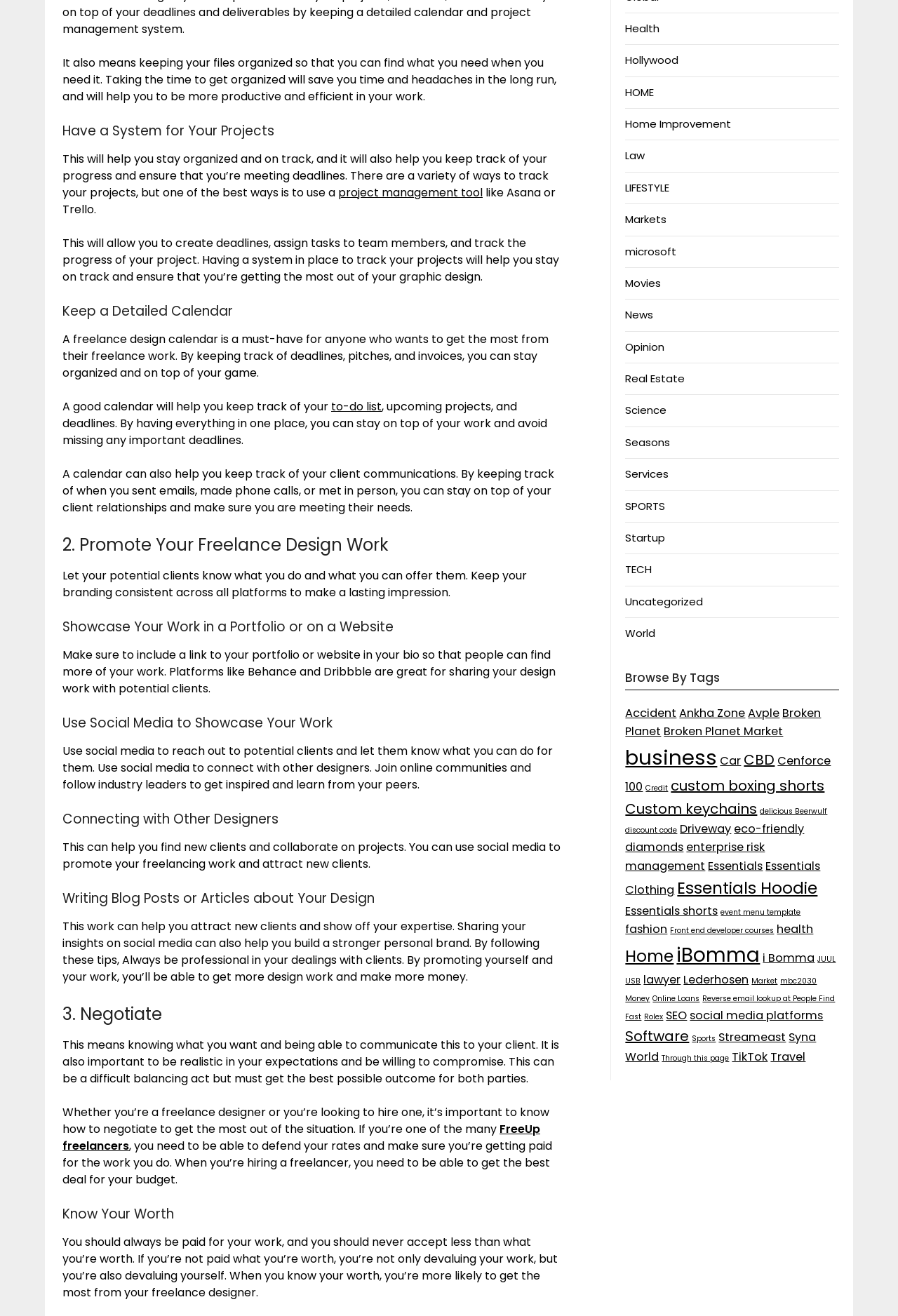What is the importance of having a system for projects?
Look at the image and answer the question with a single word or phrase.

Staying organized and on track